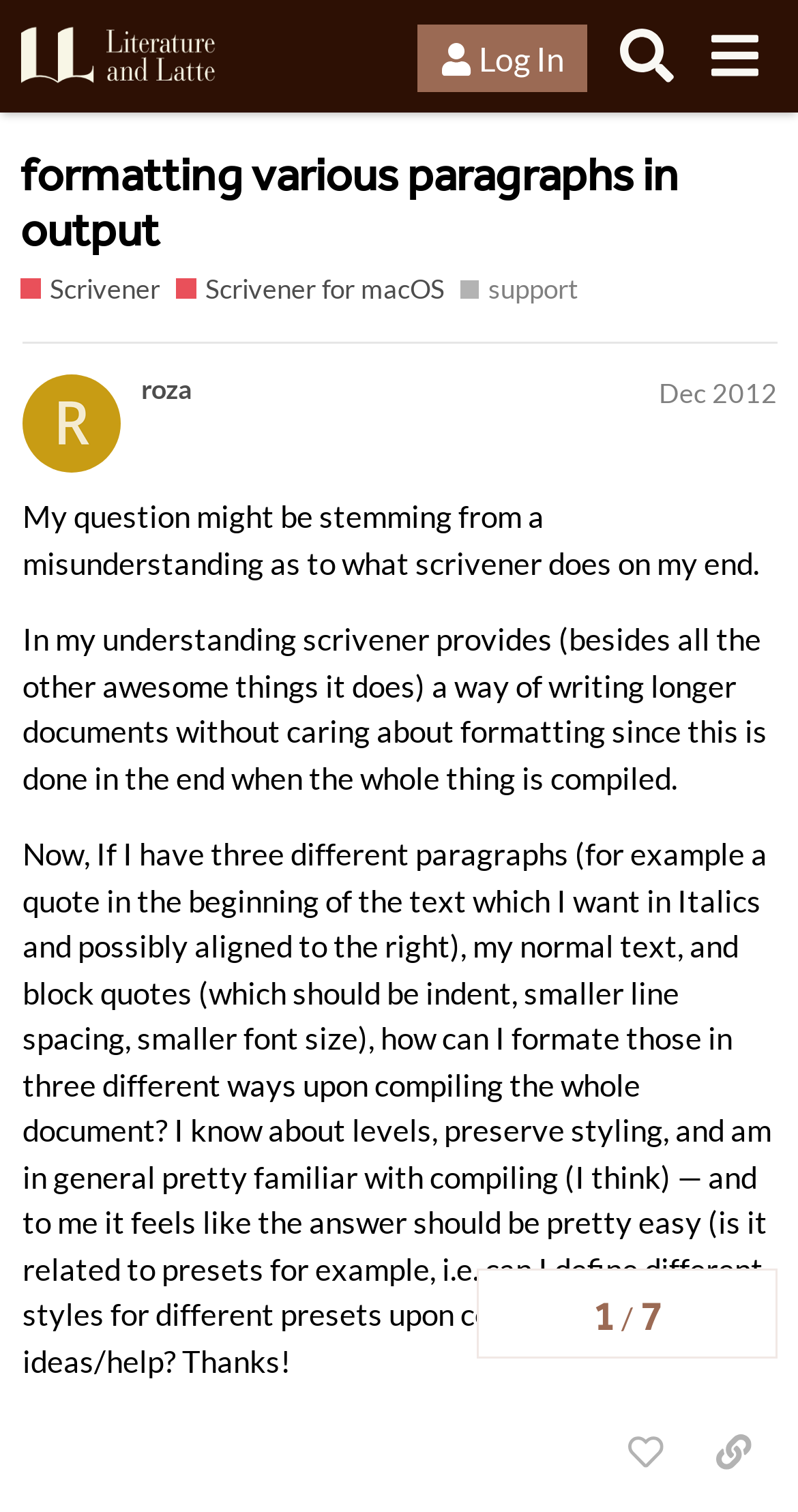Please specify the bounding box coordinates of the clickable region necessary for completing the following instruction: "Copy a link to this post to clipboard". The coordinates must consist of four float numbers between 0 and 1, i.e., [left, top, right, bottom].

[0.864, 0.935, 0.974, 0.986]